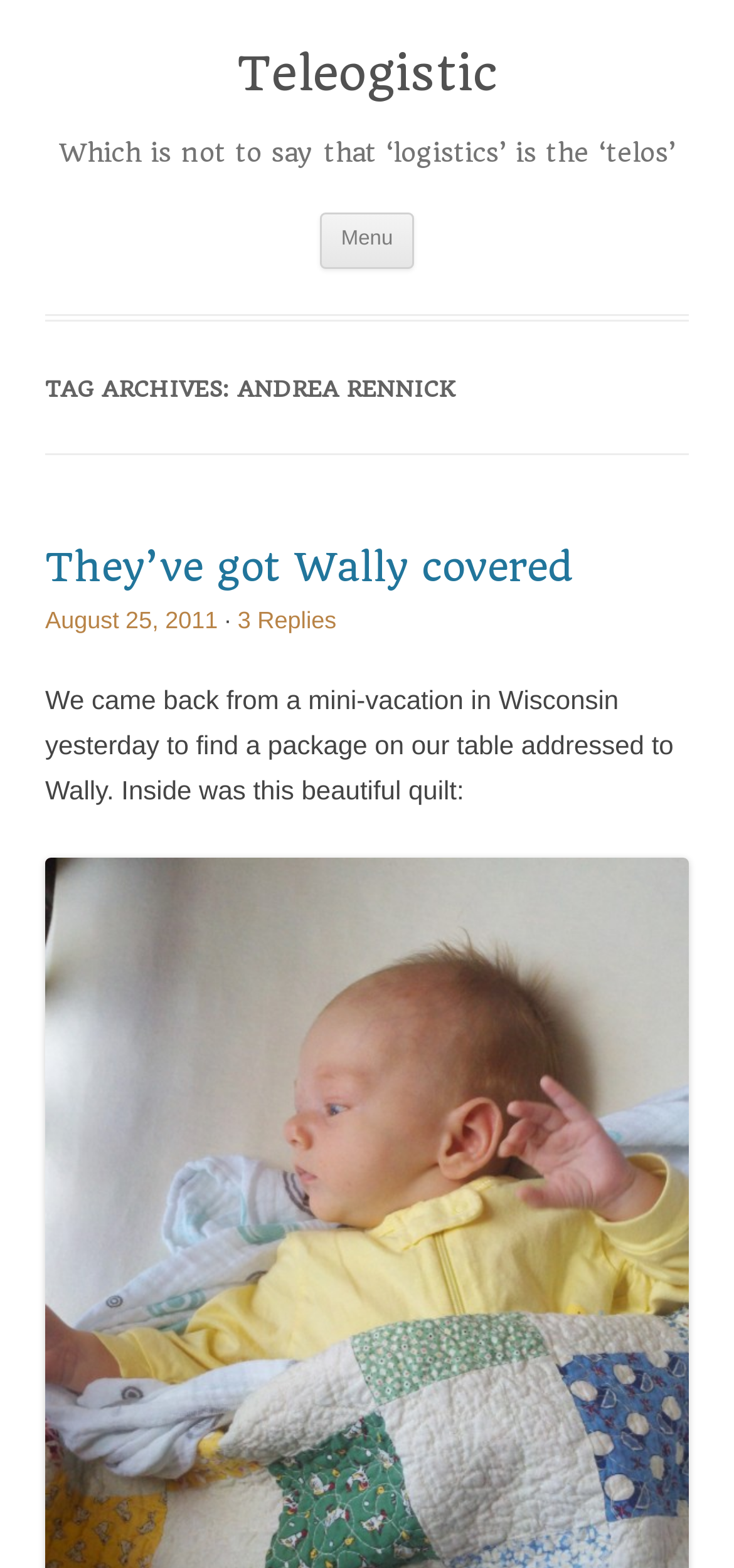What is the text of the first heading?
Using the information from the image, give a concise answer in one word or a short phrase.

Teleogistic